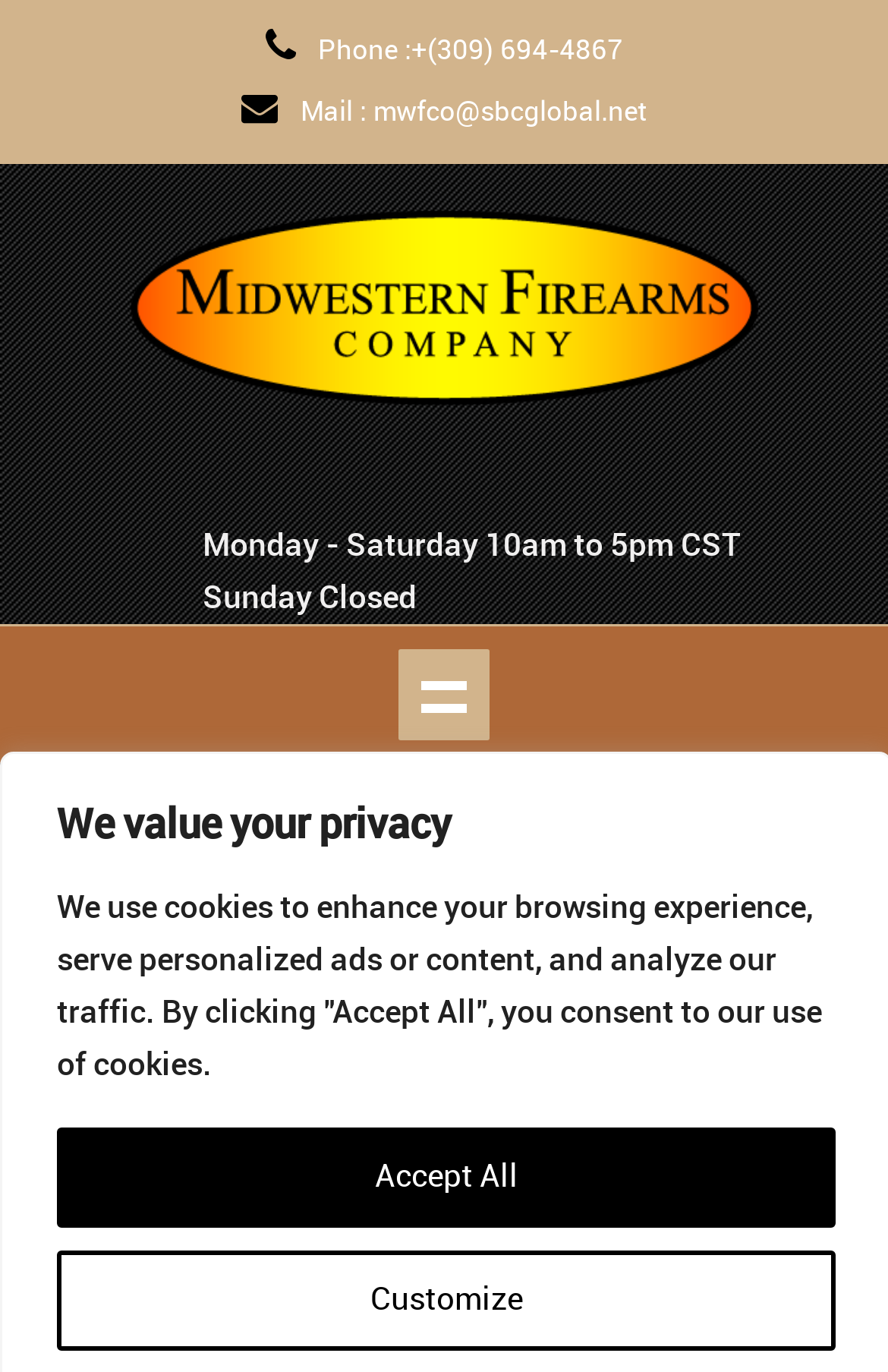Based on the provided description, "Customize", find the bounding box of the corresponding UI element in the screenshot.

[0.064, 0.911, 0.941, 0.985]